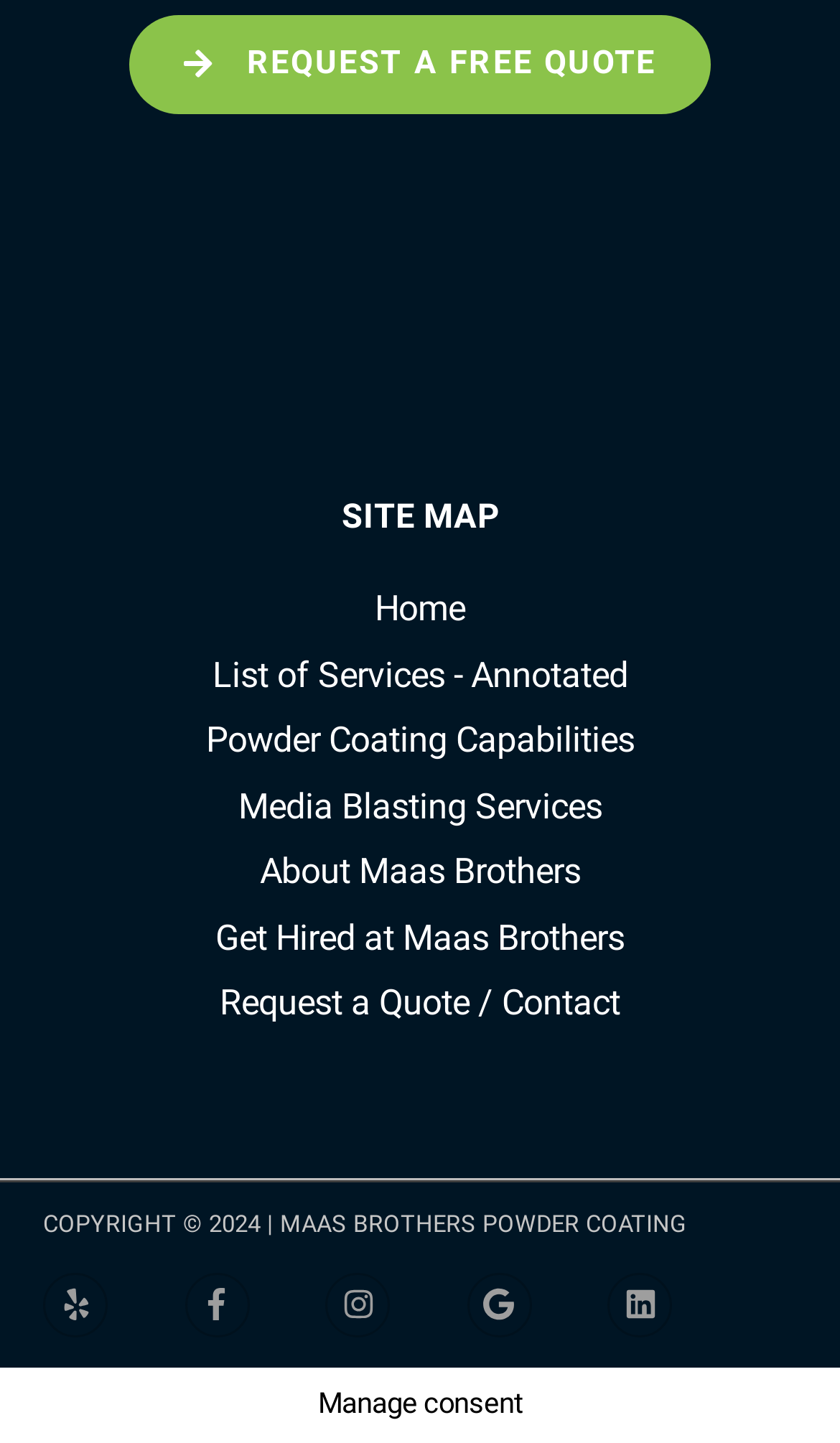Show the bounding box coordinates for the HTML element as described: "alt="AMBayArea Logo"".

[0.115, 0.123, 0.885, 0.347]